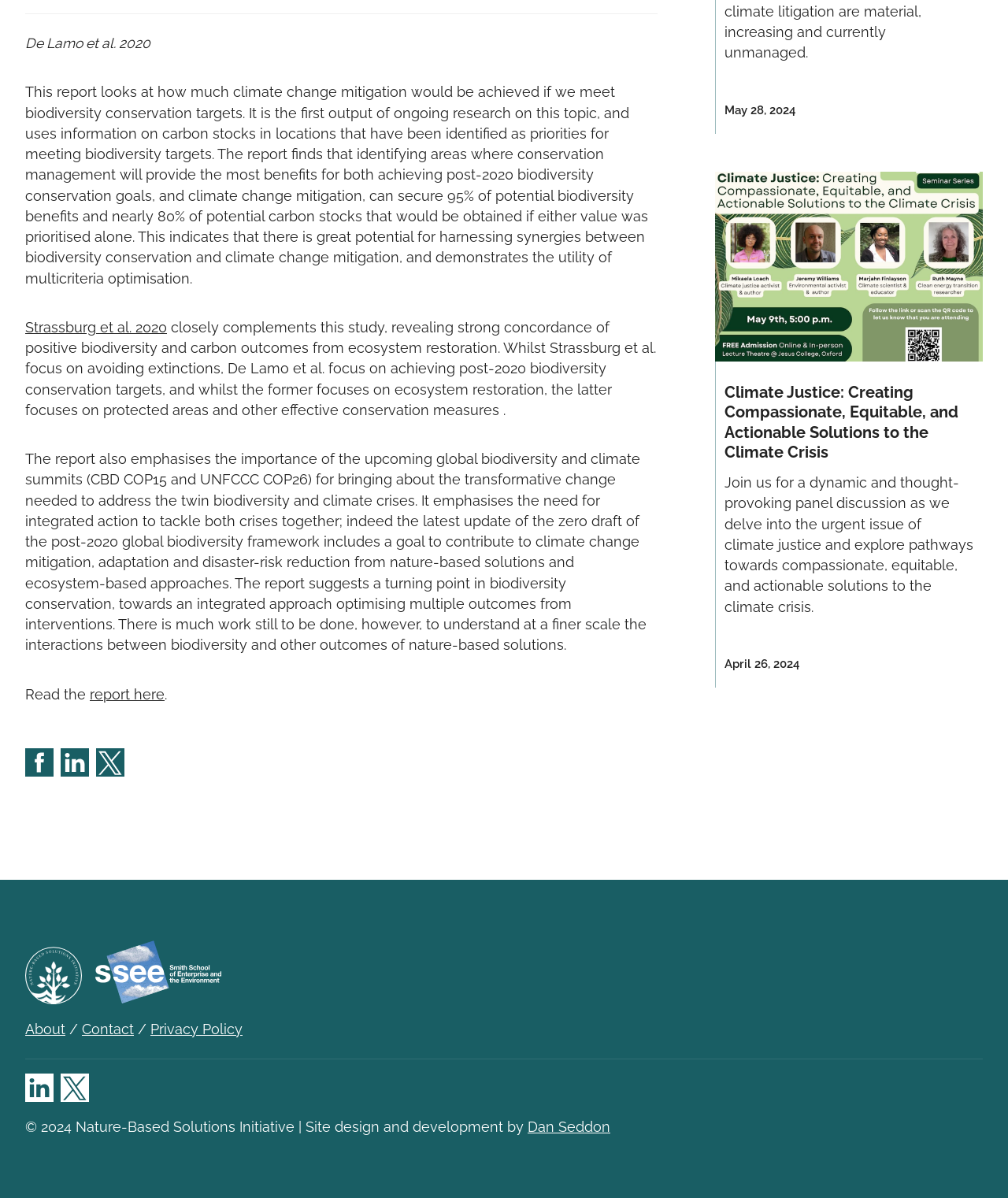Specify the bounding box coordinates of the element's region that should be clicked to achieve the following instruction: "Go to the About page". The bounding box coordinates consist of four float numbers between 0 and 1, in the format [left, top, right, bottom].

[0.025, 0.853, 0.065, 0.866]